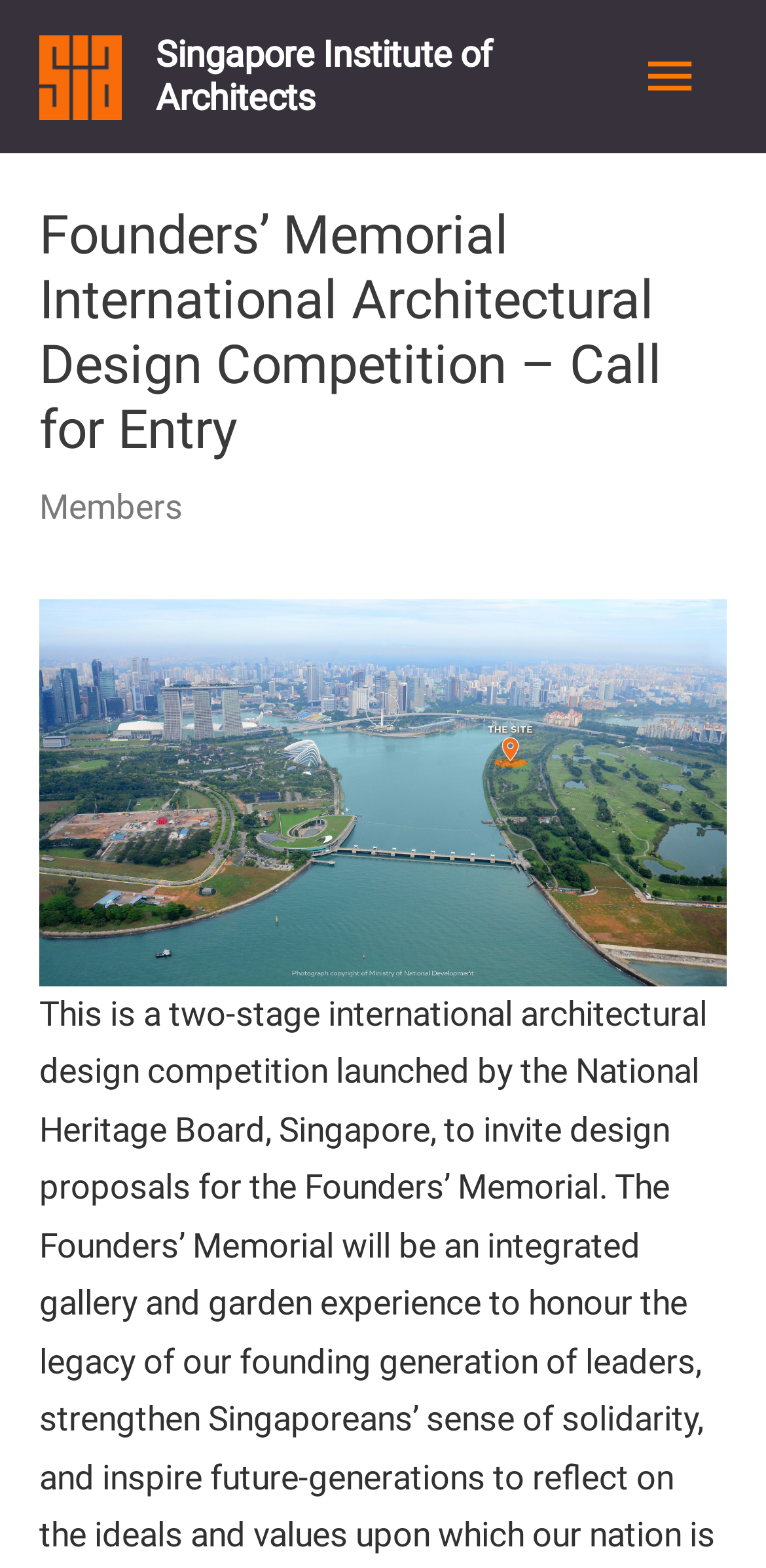Provide a thorough summary of the webpage.

The webpage is about the Founders' Memorial International Architectural Design Competition, which is a two-stage international competition launched by the National Heritage Board, Singapore. 

At the top left of the page, there is a link to the Singapore Institute of Architects, accompanied by an image with the same name. Another link to the Singapore Institute of Architects is located to the right of the first one. 

On the top right corner, there is a button labeled "Main Menu" which, when expanded, controls the primary menu. 

Below the top section, there is a header section that spans the entire width of the page. Within this section, there is a prominent heading that reads "Founders’ Memorial International Architectural Design Competition – Call for Entry". To the right of the heading, there is a link labeled "Members". 

Below the heading, there is a large figure that occupies most of the page's width.